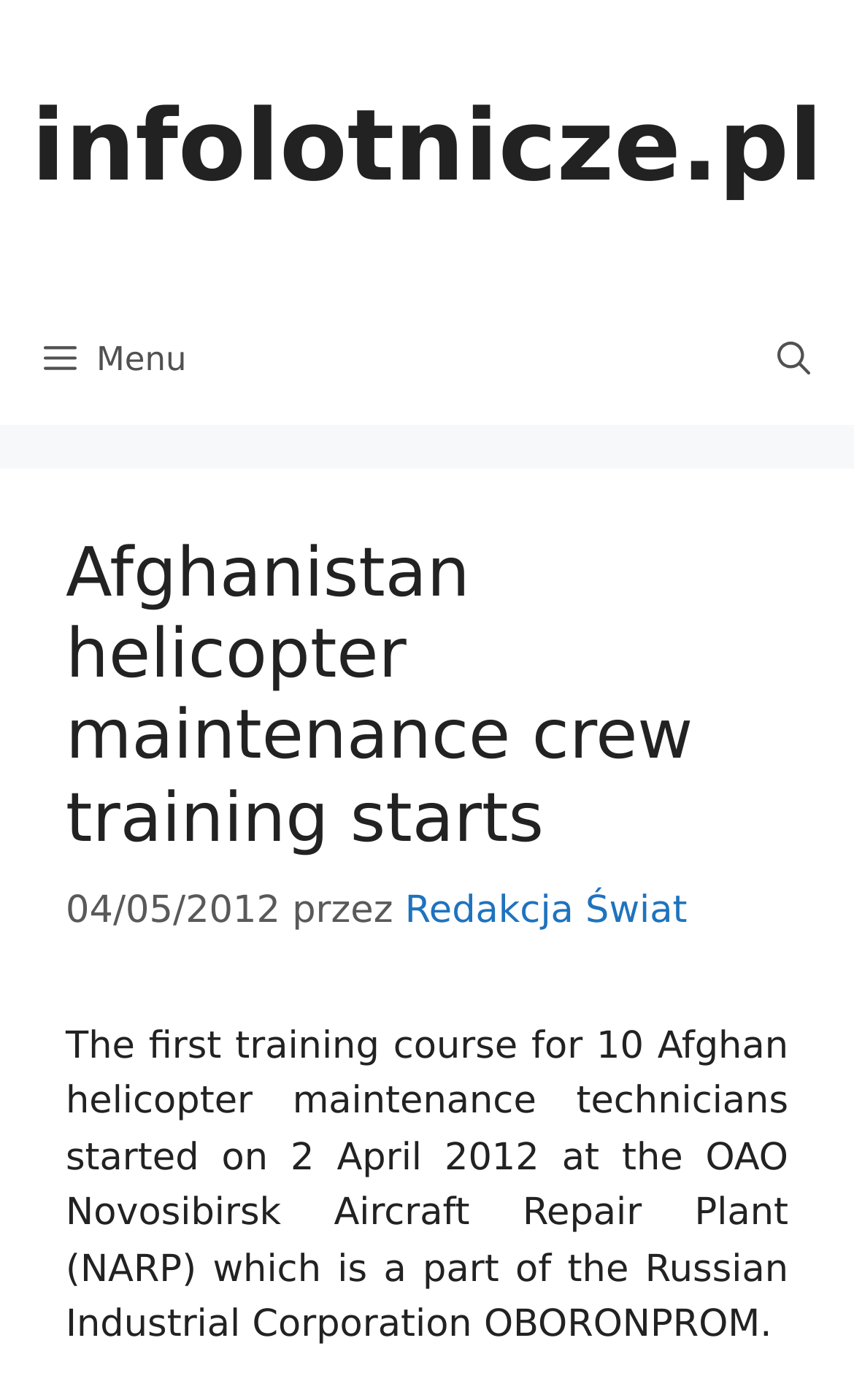Please provide a detailed answer to the question below based on the screenshot: 
What is the name of the plant where the training course started?

I found the name of the plant by reading the article text, which mentions that the training course started at the OAO Novosibirsk Aircraft Repair Plant (NARP).